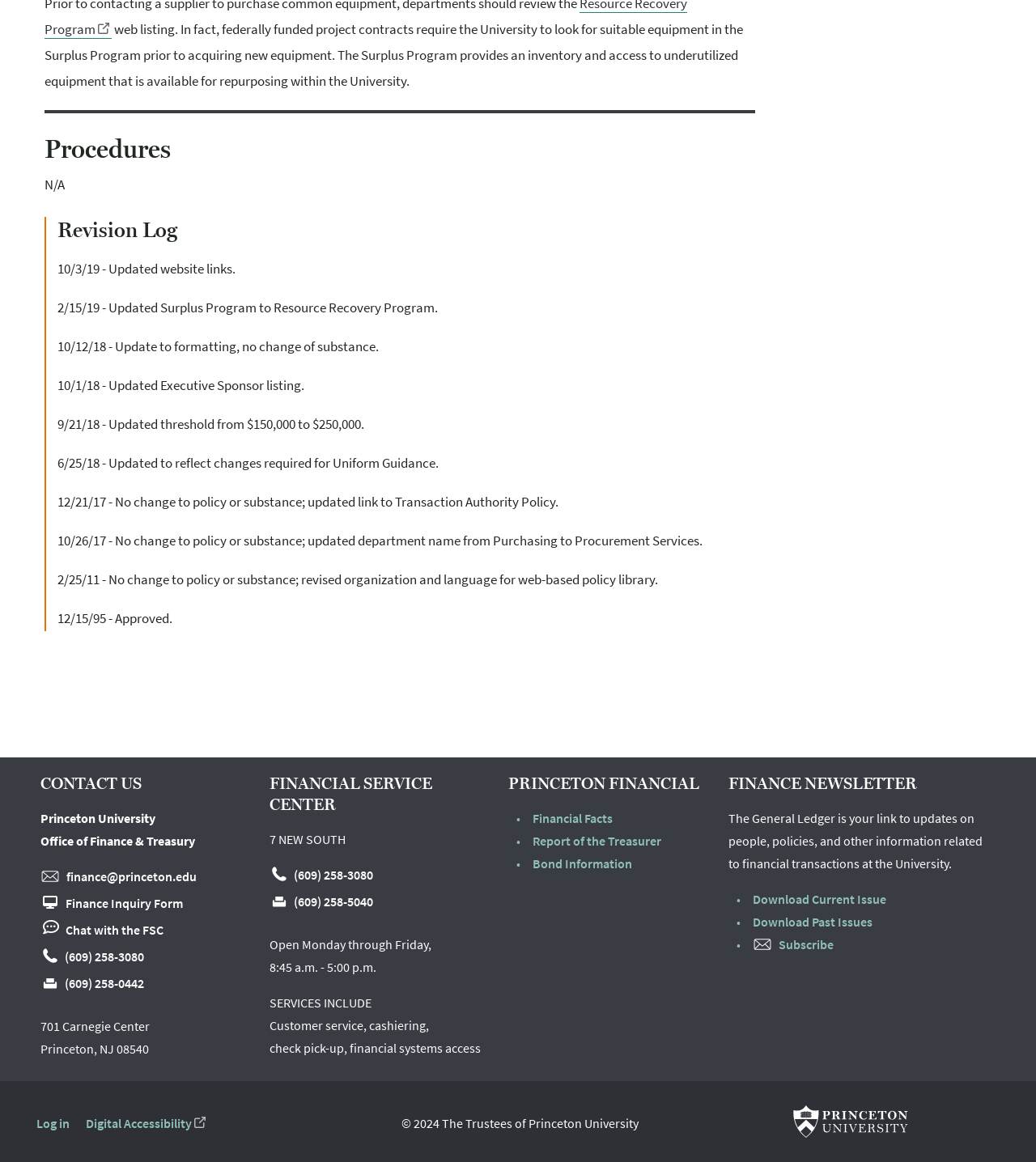Please pinpoint the bounding box coordinates for the region I should click to adhere to this instruction: "View the Report of the Treasurer".

[0.514, 0.717, 0.638, 0.731]